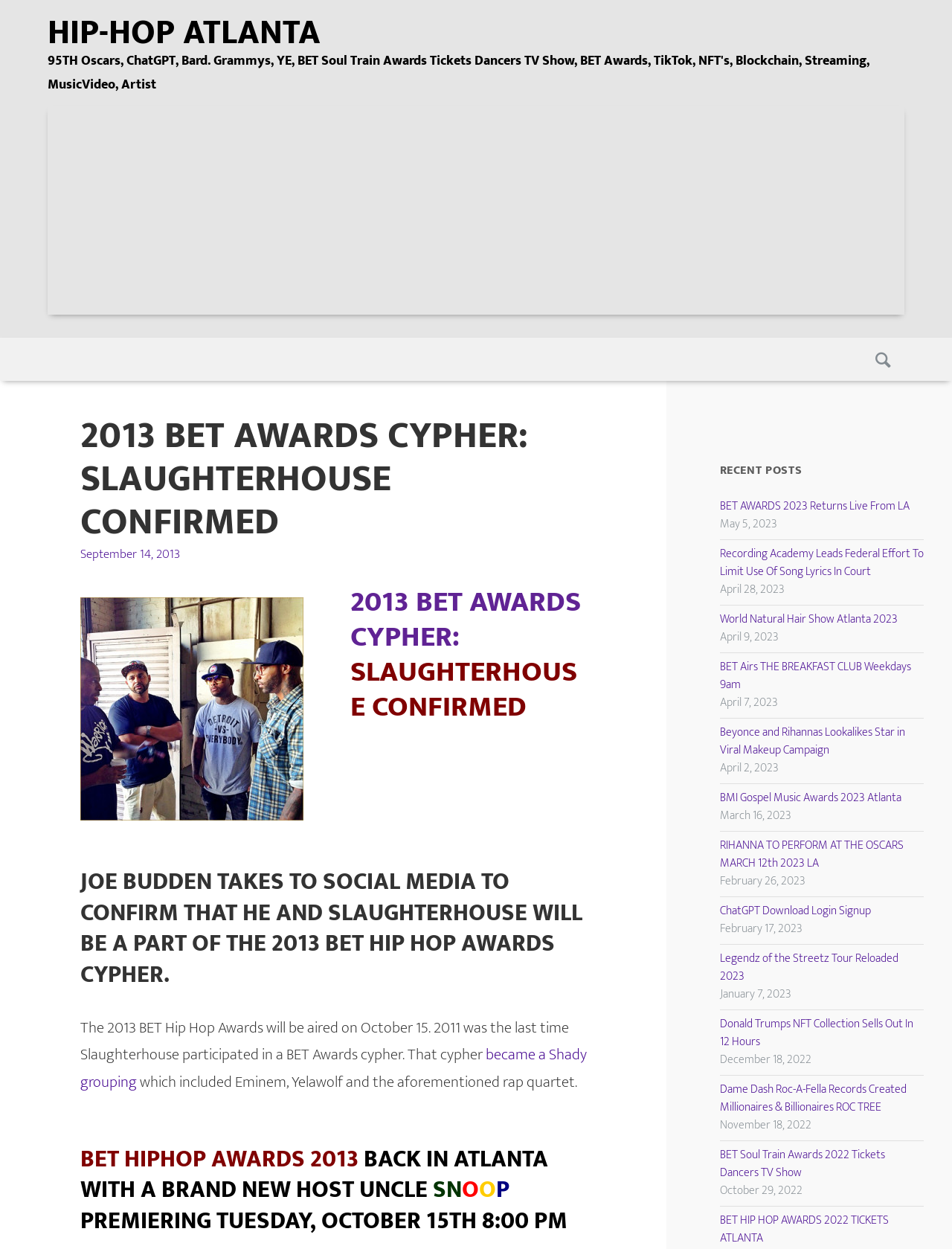Specify the bounding box coordinates of the element's area that should be clicked to execute the given instruction: "Read about BET AWARDS 2023". The coordinates should be four float numbers between 0 and 1, i.e., [left, top, right, bottom].

[0.756, 0.397, 0.955, 0.413]